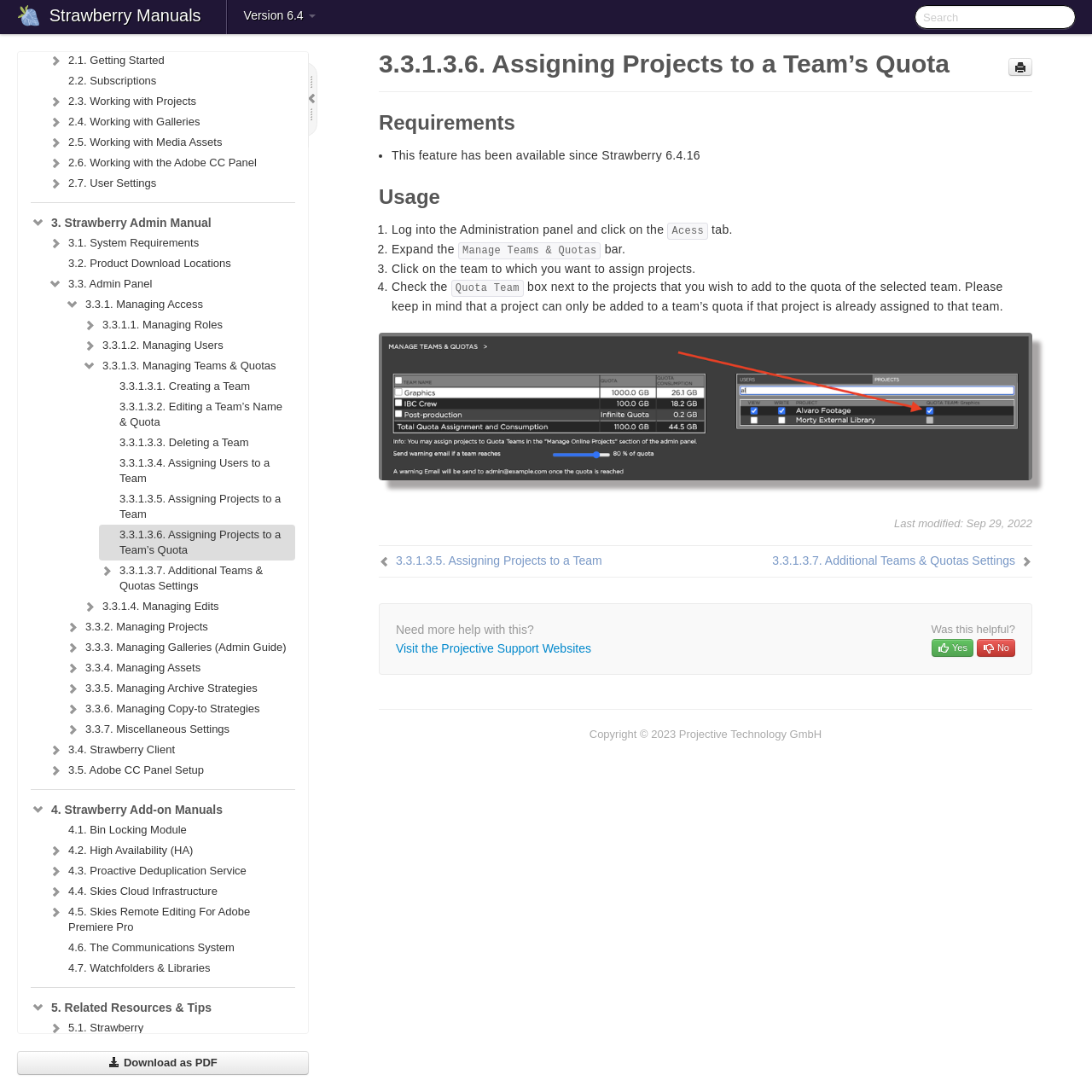What is the last modified date of the webpage?
Provide a detailed answer to the question using information from the image.

The last modified date of the webpage is Sep 29, 2022, which is indicated at the bottom of the webpage.